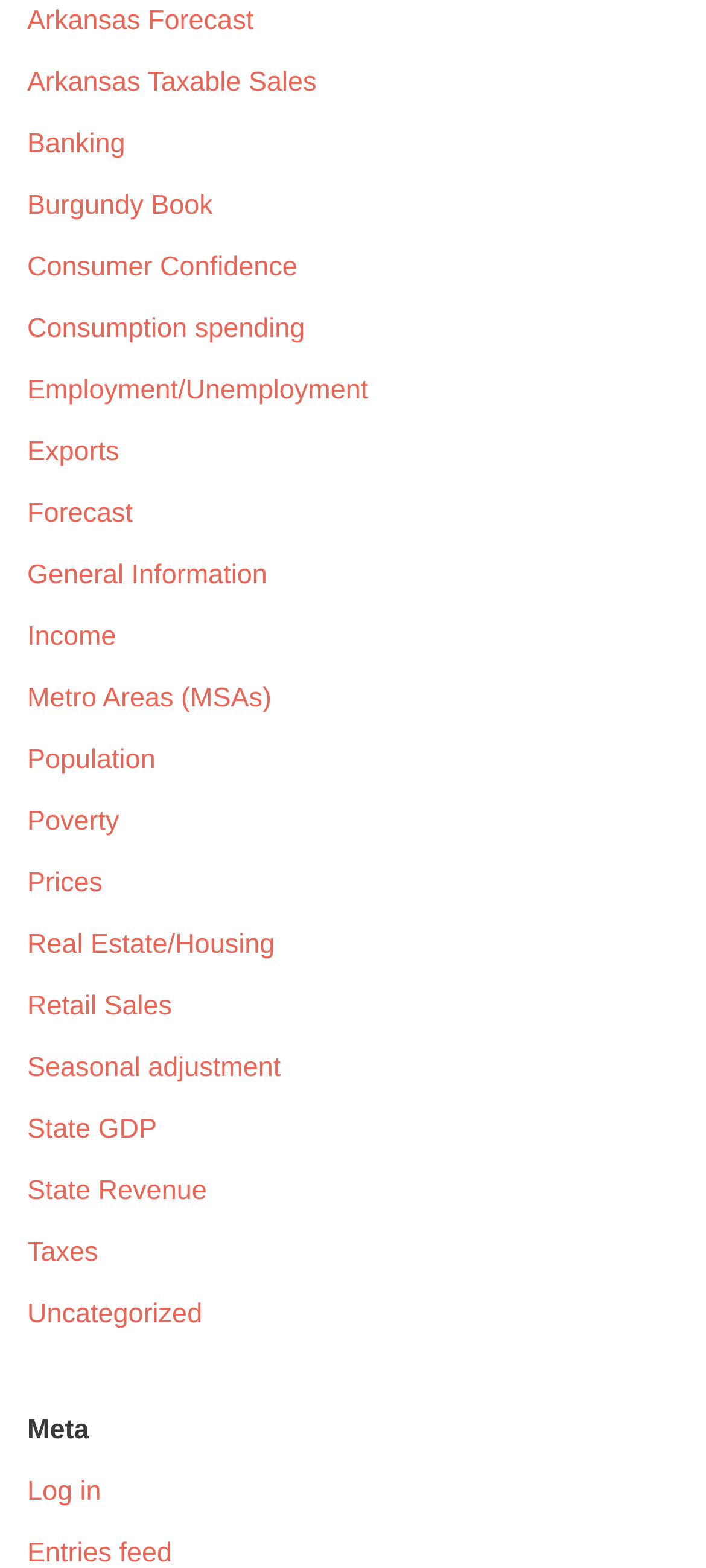Please identify the bounding box coordinates of the clickable region that I should interact with to perform the following instruction: "Check State GDP data". The coordinates should be expressed as four float numbers between 0 and 1, i.e., [left, top, right, bottom].

[0.038, 0.71, 0.222, 0.73]